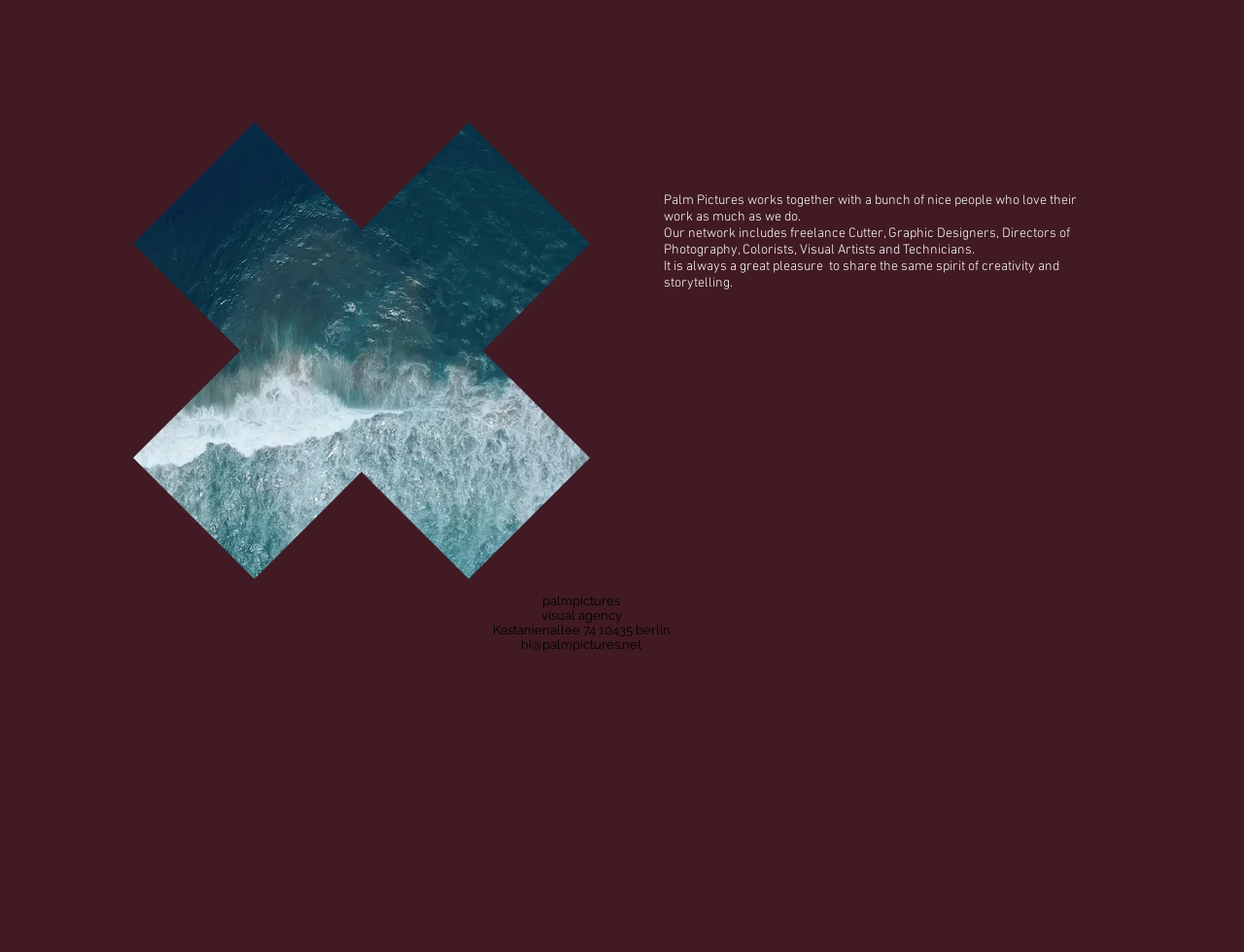How can you contact the agency? Based on the image, give a response in one word or a short phrase.

hi@palmpictures.net